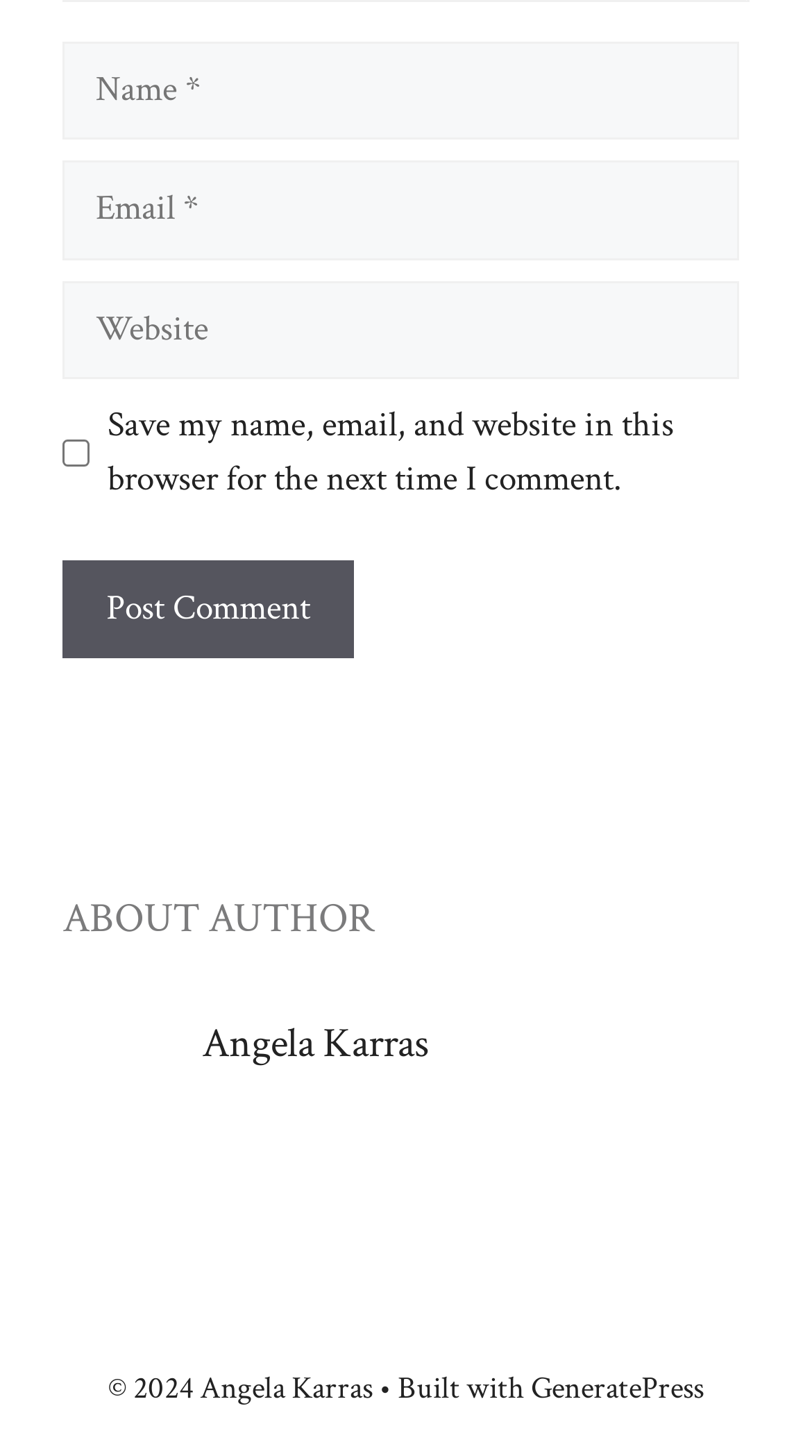Give a one-word or short phrase answer to the question: 
What is the copyright year?

2024